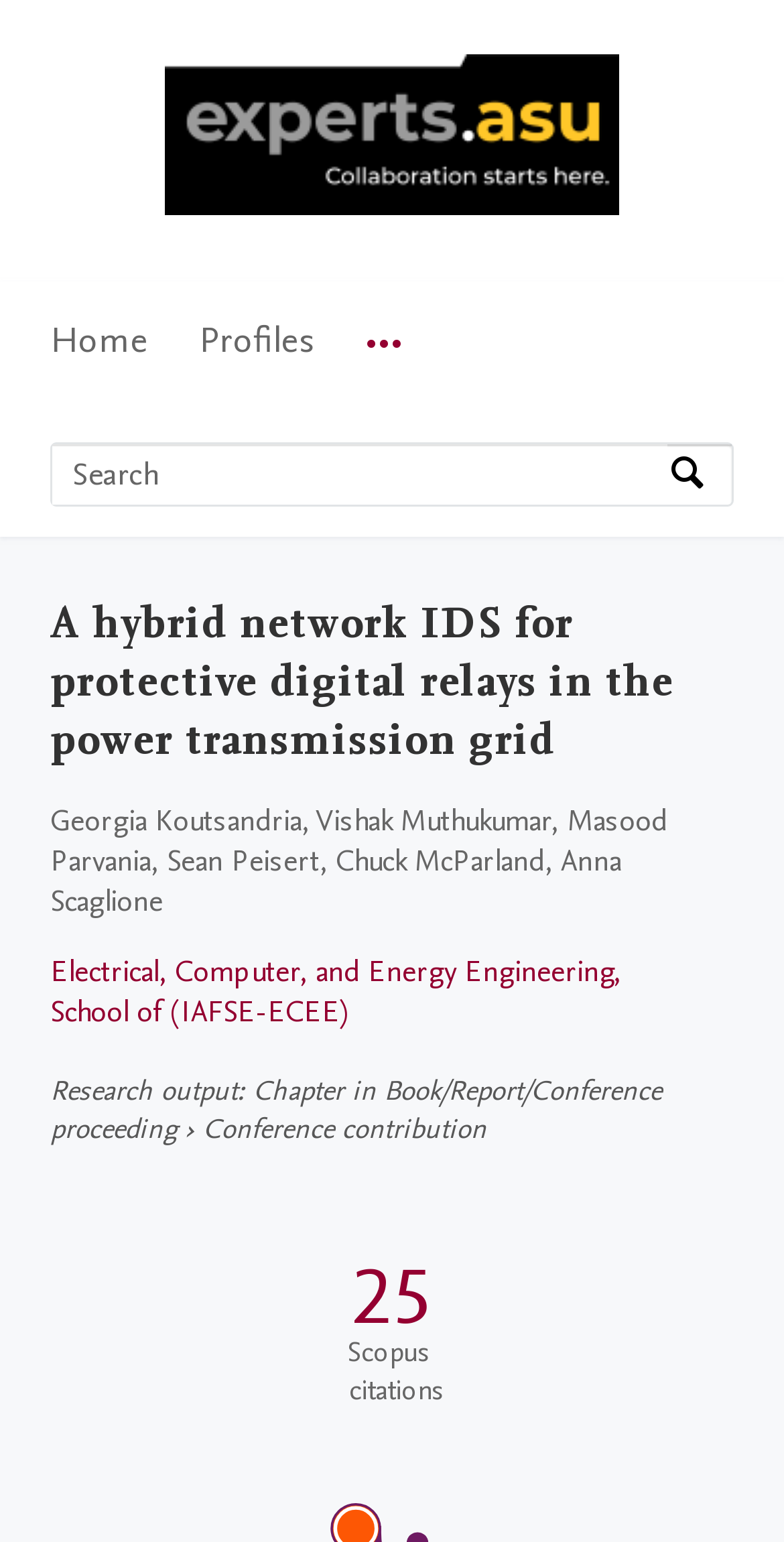What is the name of the school?
Can you give a detailed and elaborate answer to the question?

I found the answer by looking at the section below the main heading, where the school information is provided, and the text 'Electrical, Computer, and Energy Engineering, School of' is written.